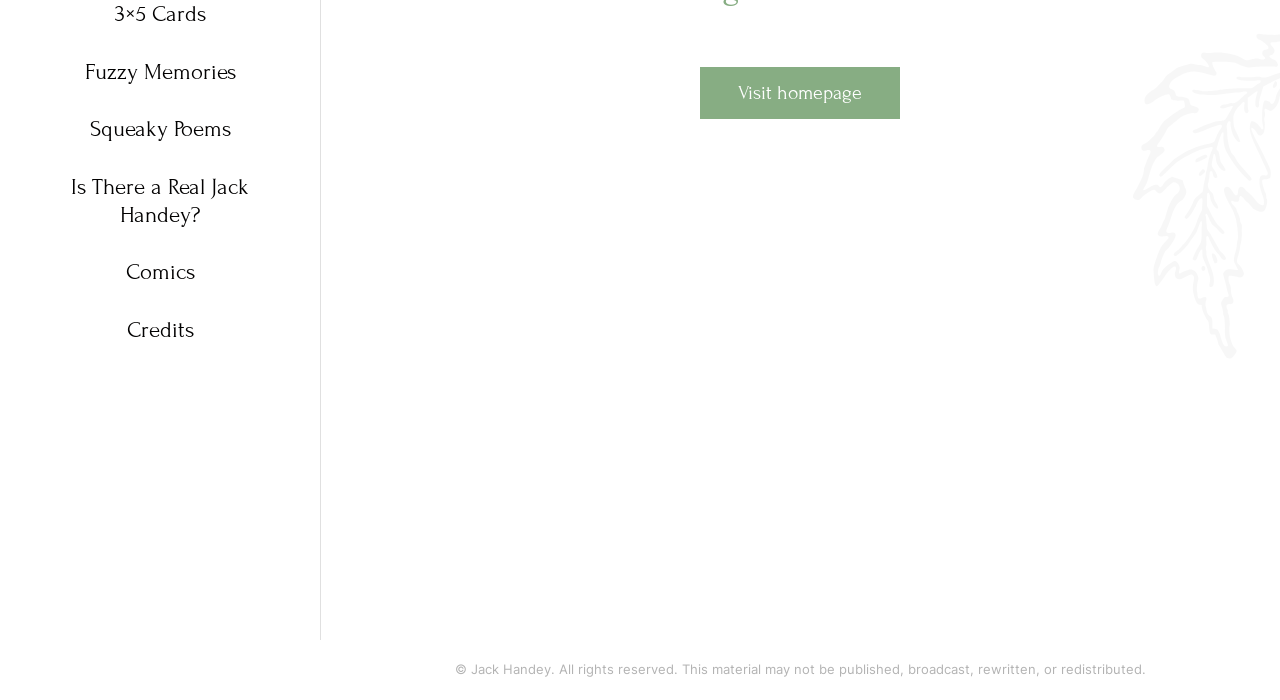Extract the bounding box coordinates of the UI element described: "SUBSCRIBE TO STAY INFORMED". Provide the coordinates in the format [left, top, right, bottom] with values ranging from 0 to 1.

None